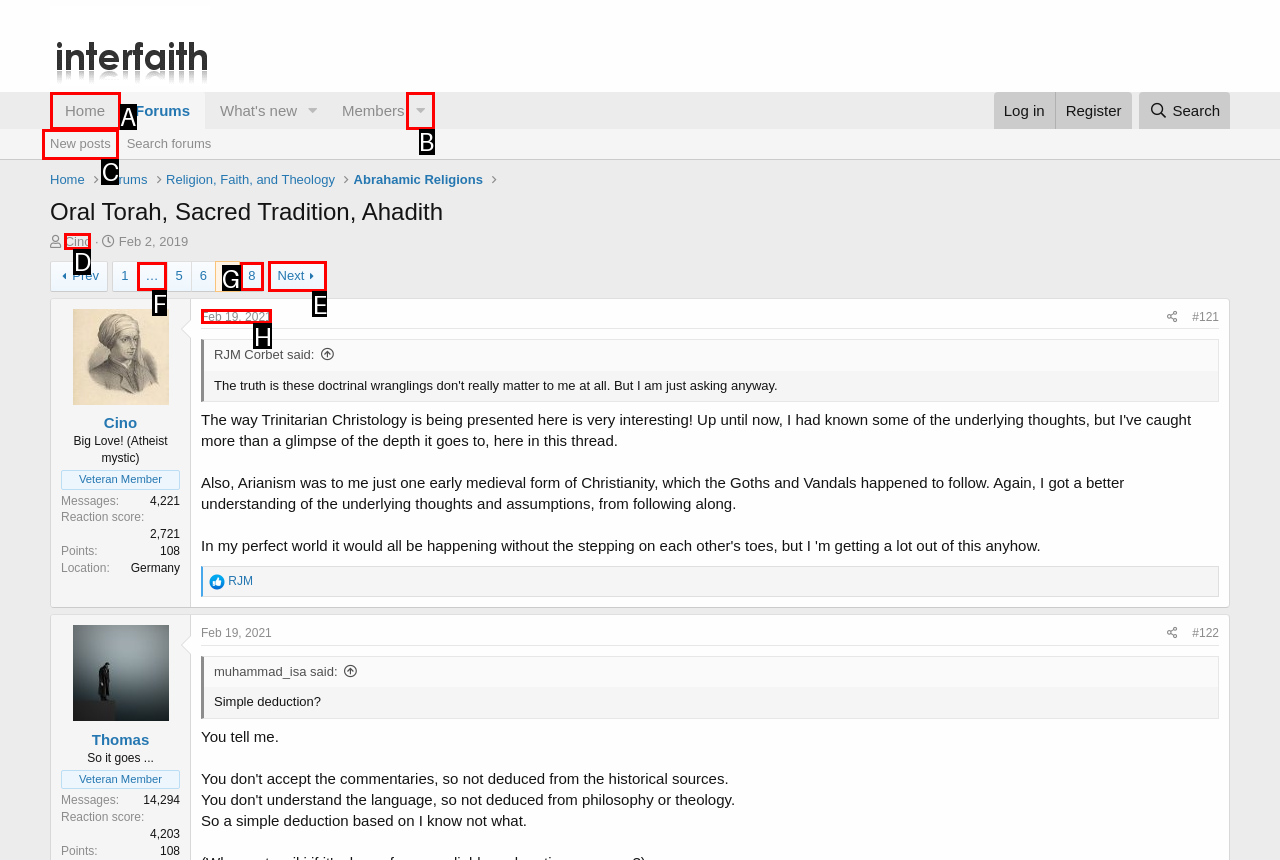Show which HTML element I need to click to perform this task: View the thread starter's profile Answer with the letter of the correct choice.

D